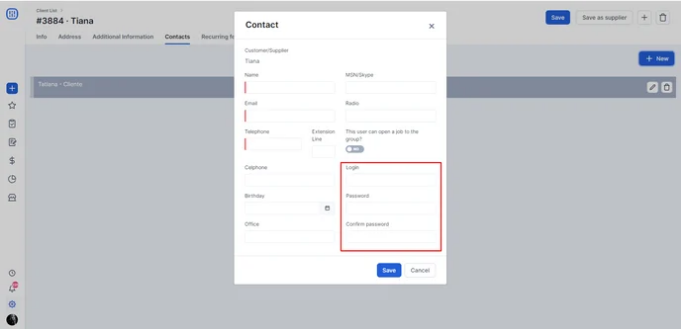What options are available at the top of the modal?
Look at the image and respond with a one-word or short phrase answer.

Save and Save as supplier